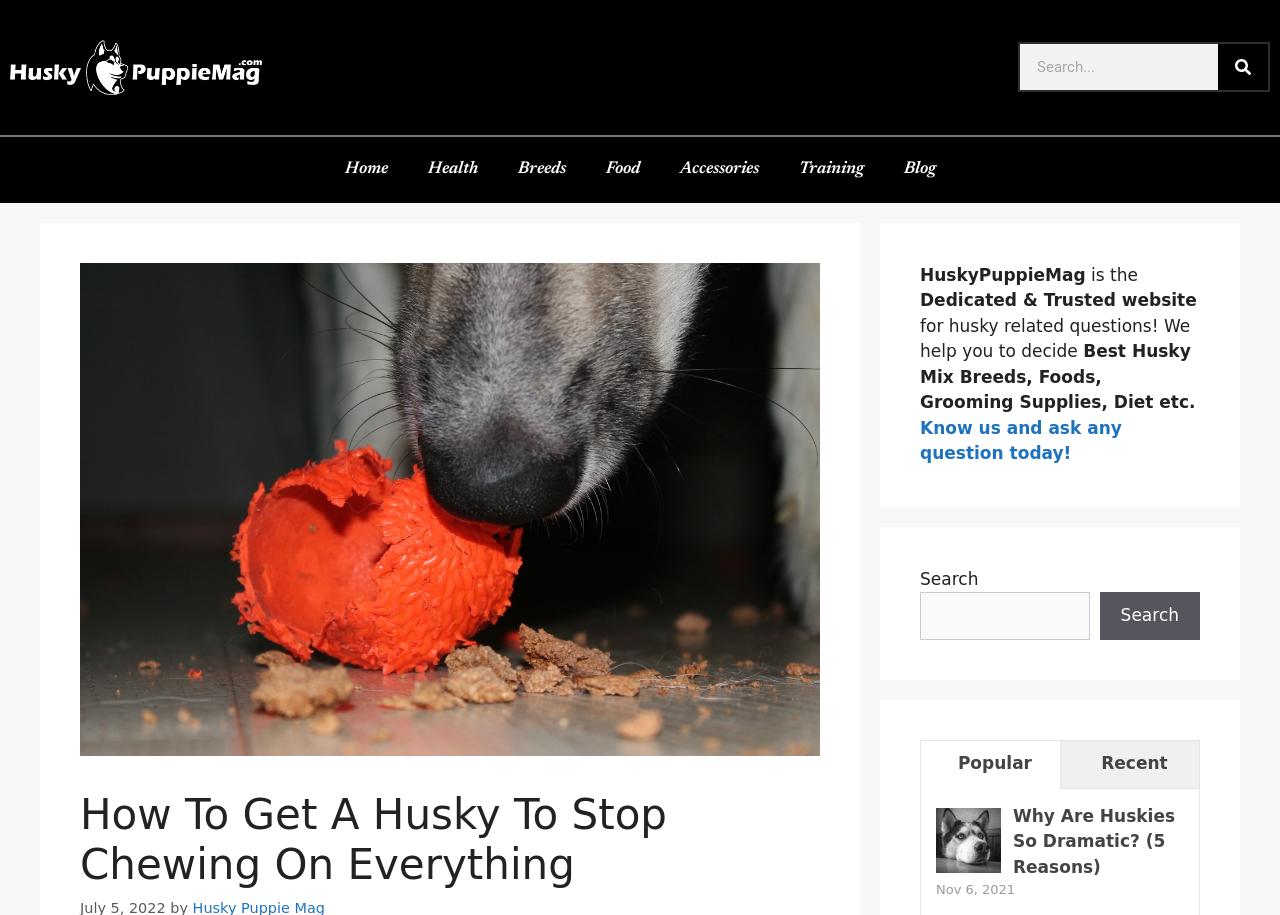What is the purpose of the search box?
Look at the image and respond to the question as thoroughly as possible.

I found the answer by examining the search box element located at [0.797, 0.049, 0.952, 0.099] and its associated button 'Search' located at [0.952, 0.049, 0.991, 0.099], which suggests that the purpose of the search box is to search the website.